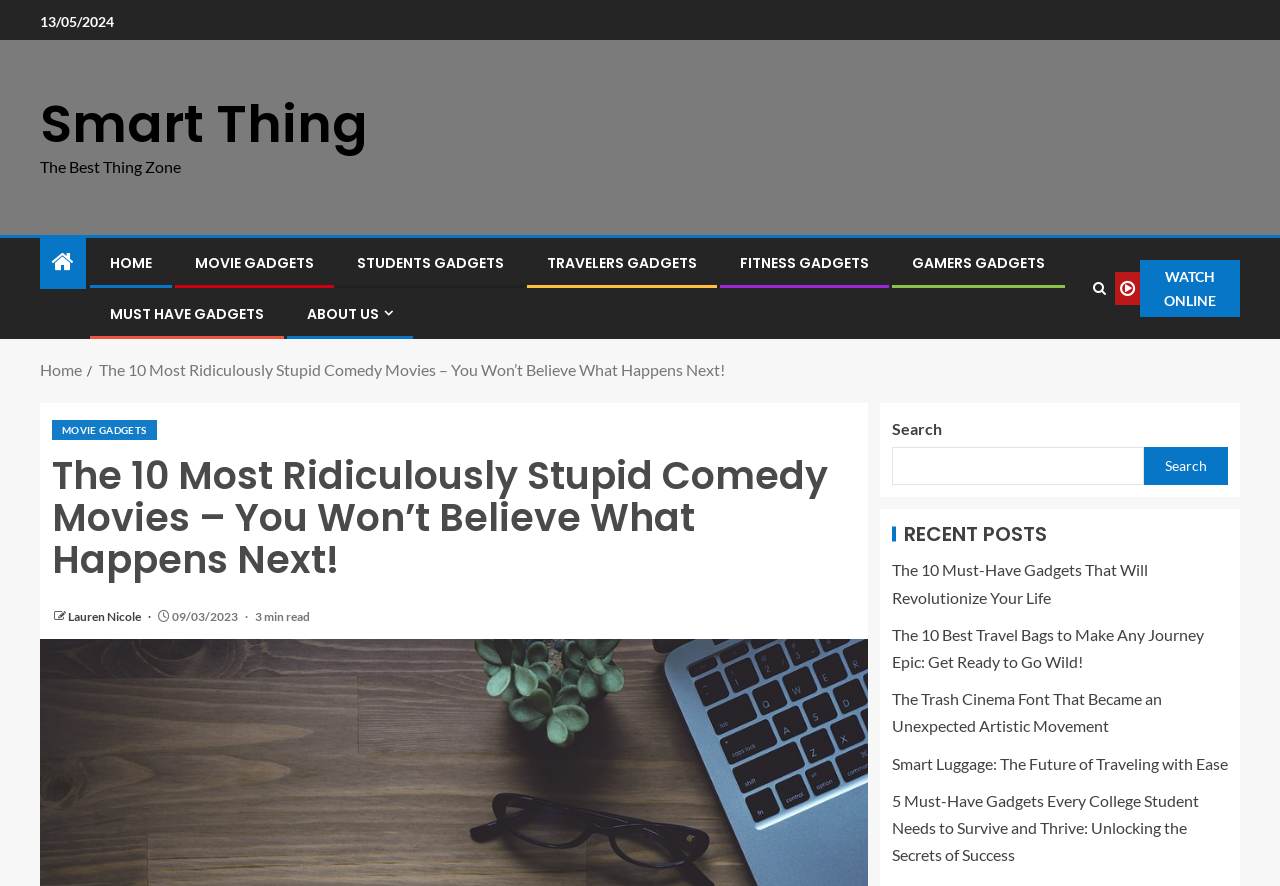Please provide a detailed answer to the question below by examining the image:
How many gadgets categories are listed?

I counted the links in the top navigation section, which are represented by the 'link' elements. There are six categories: 'HOME', 'MOVIE GADGETS', 'STUDENTS GADGETS', 'TRAVELERS GADGETS', 'FITNESS GADGETS', and 'GAMERS GADGETS'.